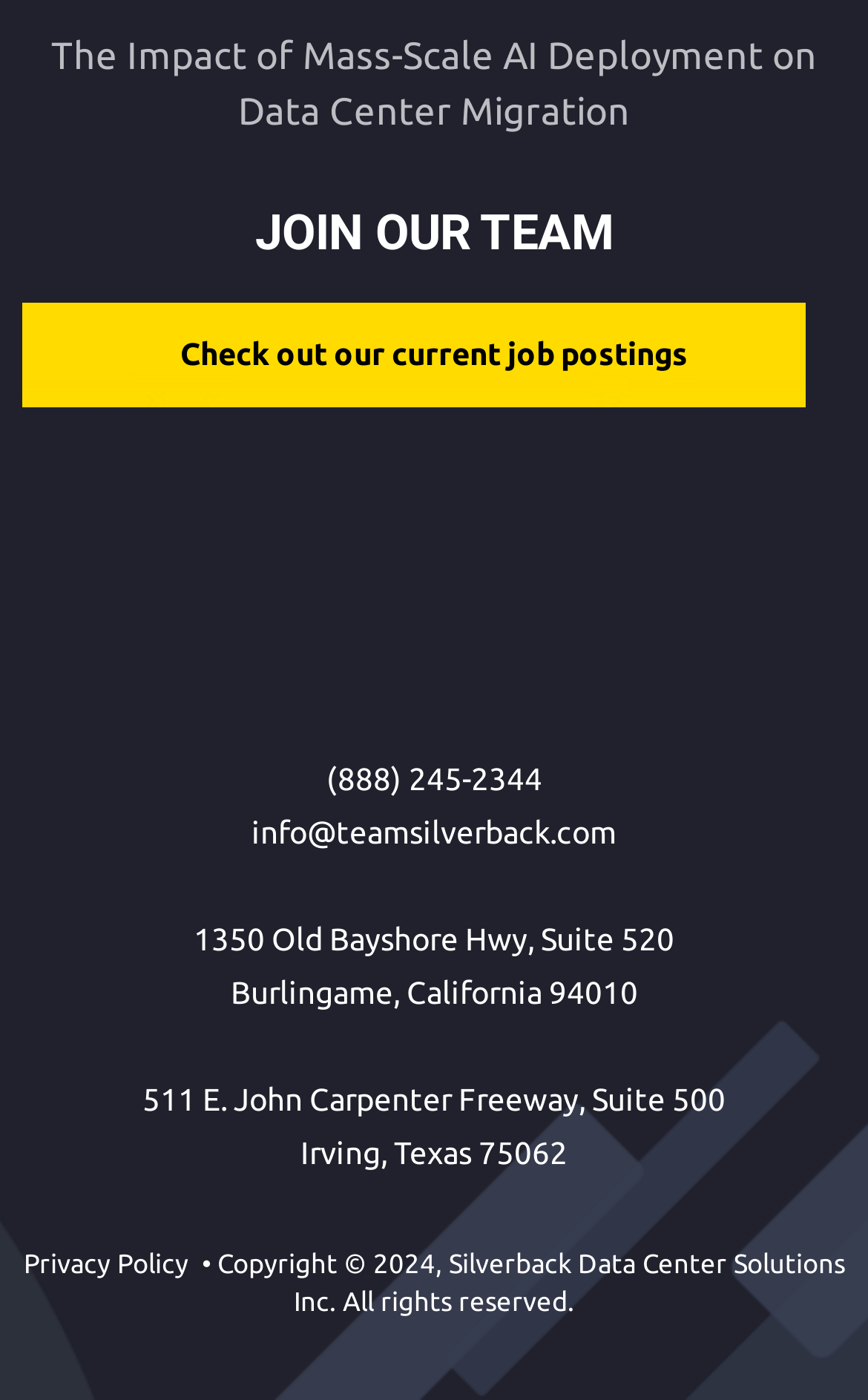Using the details from the image, please elaborate on the following question: What is the address of Silverback Data Center Solutions Inc. in California?

I found the address by looking at the StaticText elements with the bounding box coordinates [0.223, 0.659, 0.777, 0.684] and [0.265, 0.697, 0.735, 0.722], which contain the text '1350 Old Bayshore Hwy, Suite 520' and 'Burlingame, California 94010', respectively.